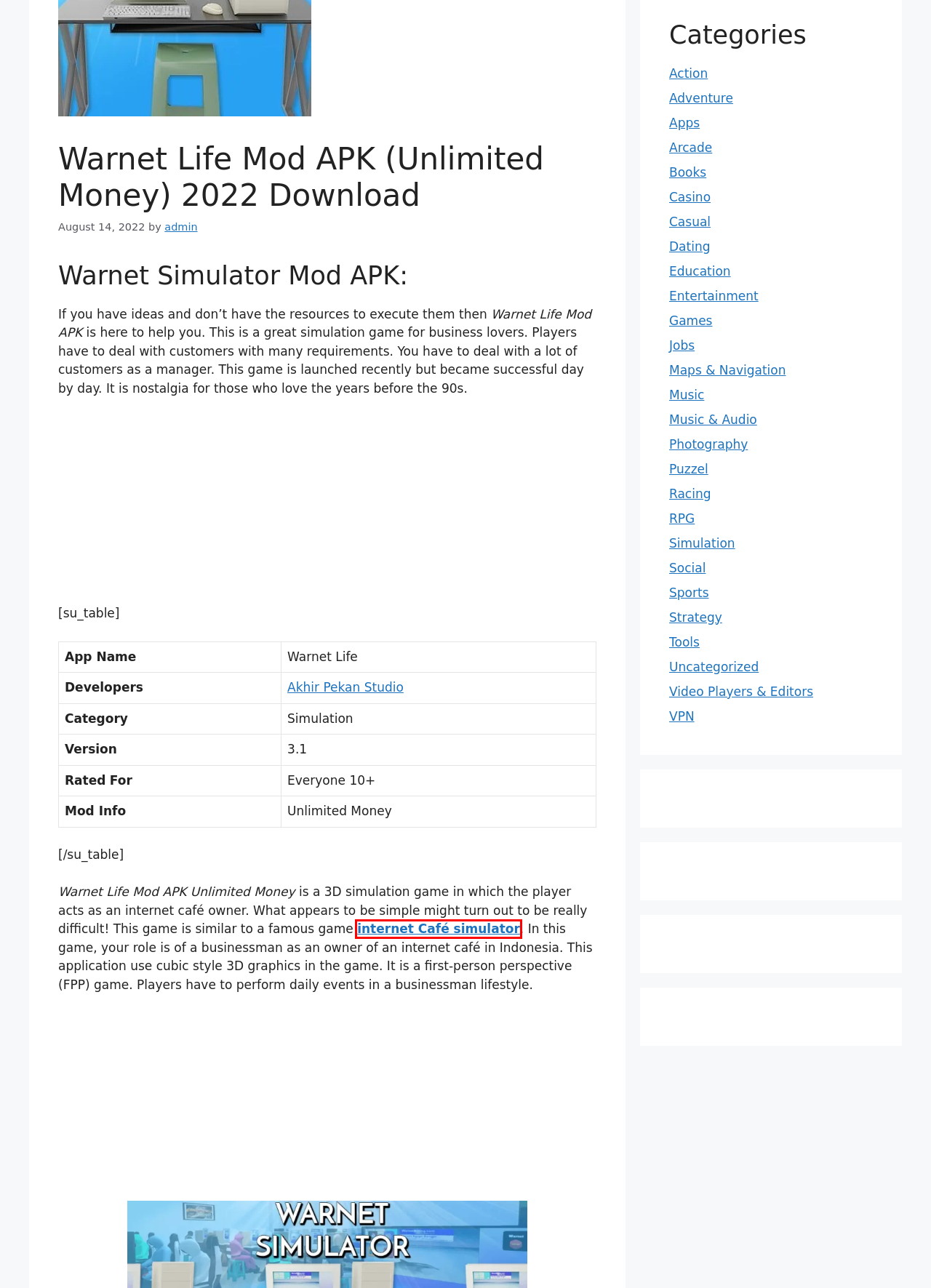You have been given a screenshot of a webpage with a red bounding box around a UI element. Select the most appropriate webpage description for the new webpage that appears after clicking the element within the red bounding box. The choices are:
A. Uncategorized
B. Books
C. Something went wrong
D. Social
E. Jobs
F. VPN
G. Strategy
H. Action

C